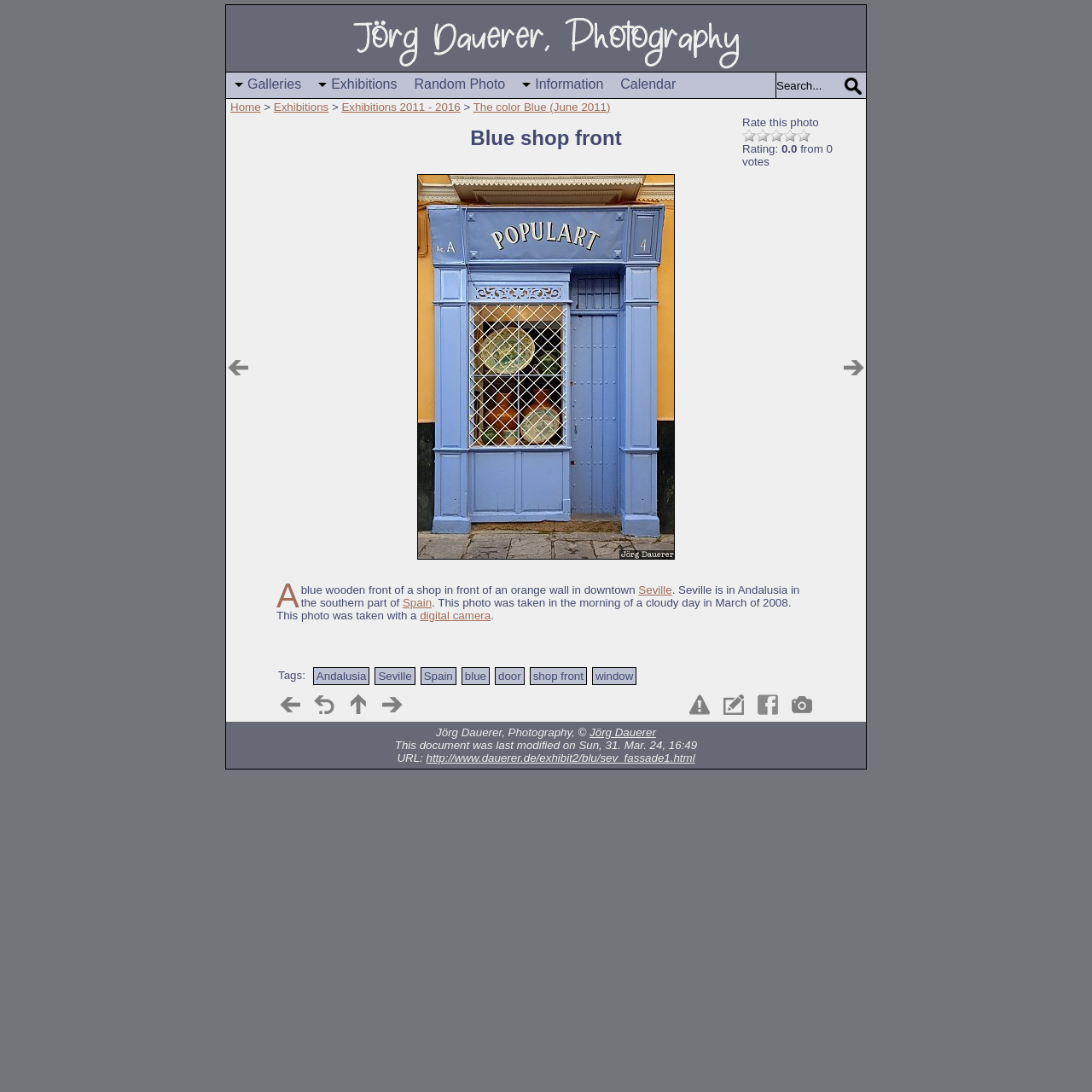What type of camera was used to take this photo?
Could you please answer the question thoroughly and with as much detail as possible?

I found the answer by reading the description of the photo, which says 'This photo was taken with a digital camera'. This suggests that a digital camera was used to take this photo.